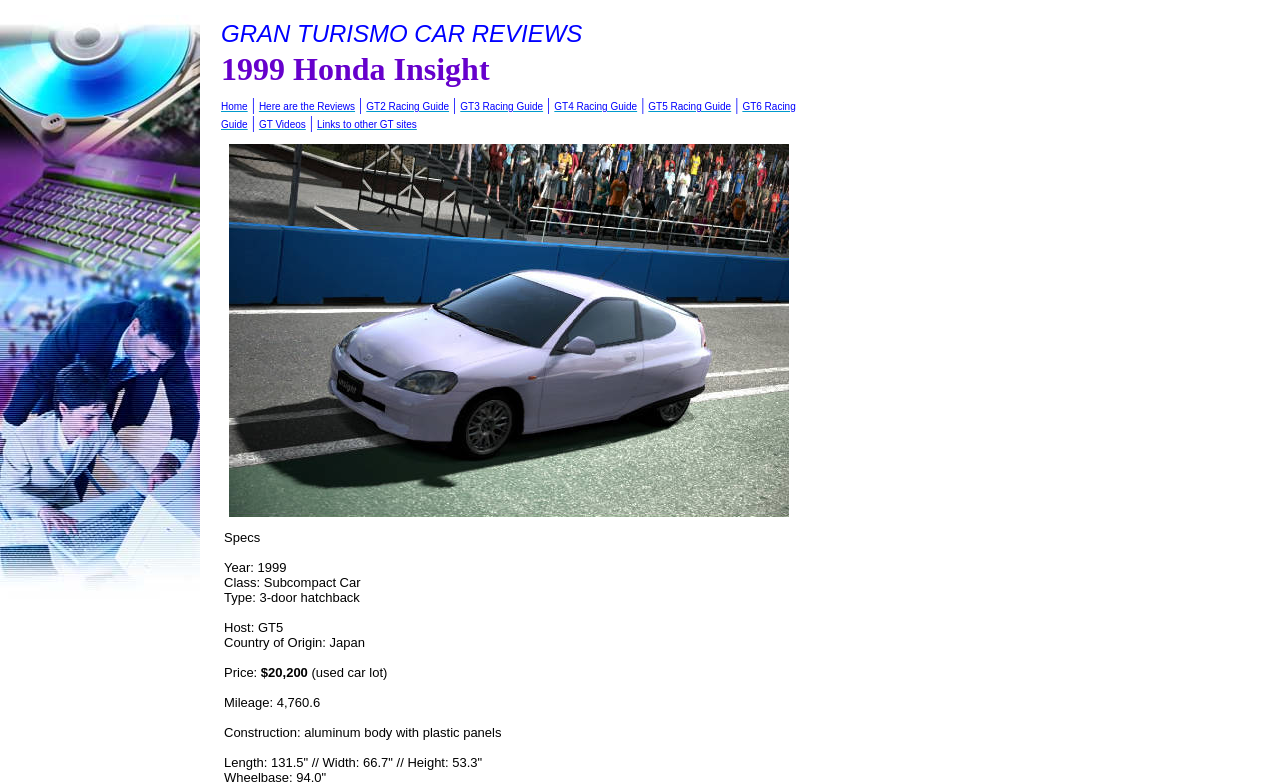What is the price of the car reviewed on this webpage?
Based on the image, answer the question in a detailed manner.

The webpage has a table with the car's specifications, and one of the specifications is 'Price: $20,200 (used car lot)', indicating that the price of the car reviewed on this webpage is $20,200.